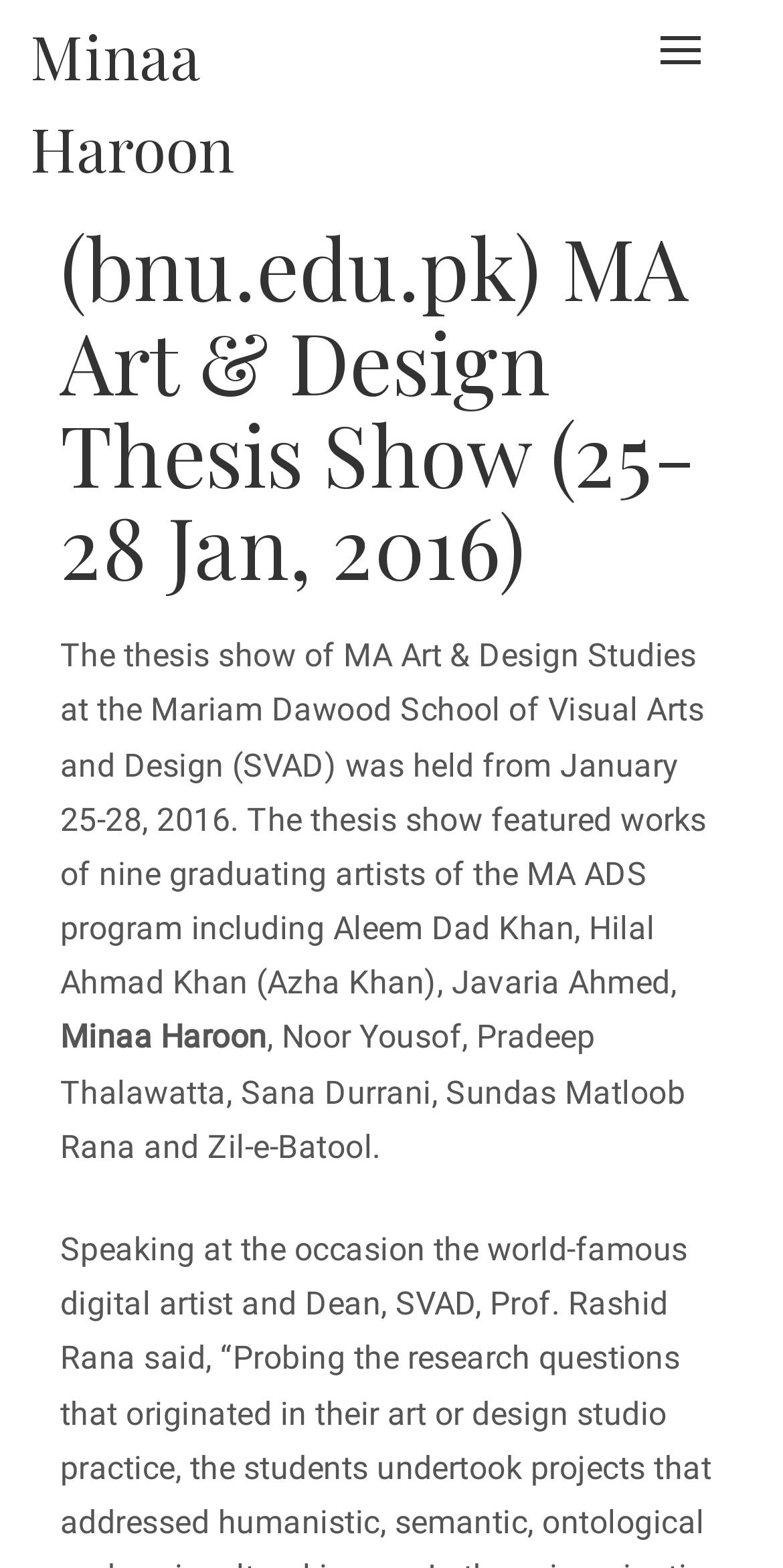Identify and provide the bounding box coordinates of the UI element described: "Minaa Haroon". The coordinates should be formatted as [left, top, right, bottom], with each number being a float between 0 and 1.

[0.038, 0.01, 0.3, 0.121]